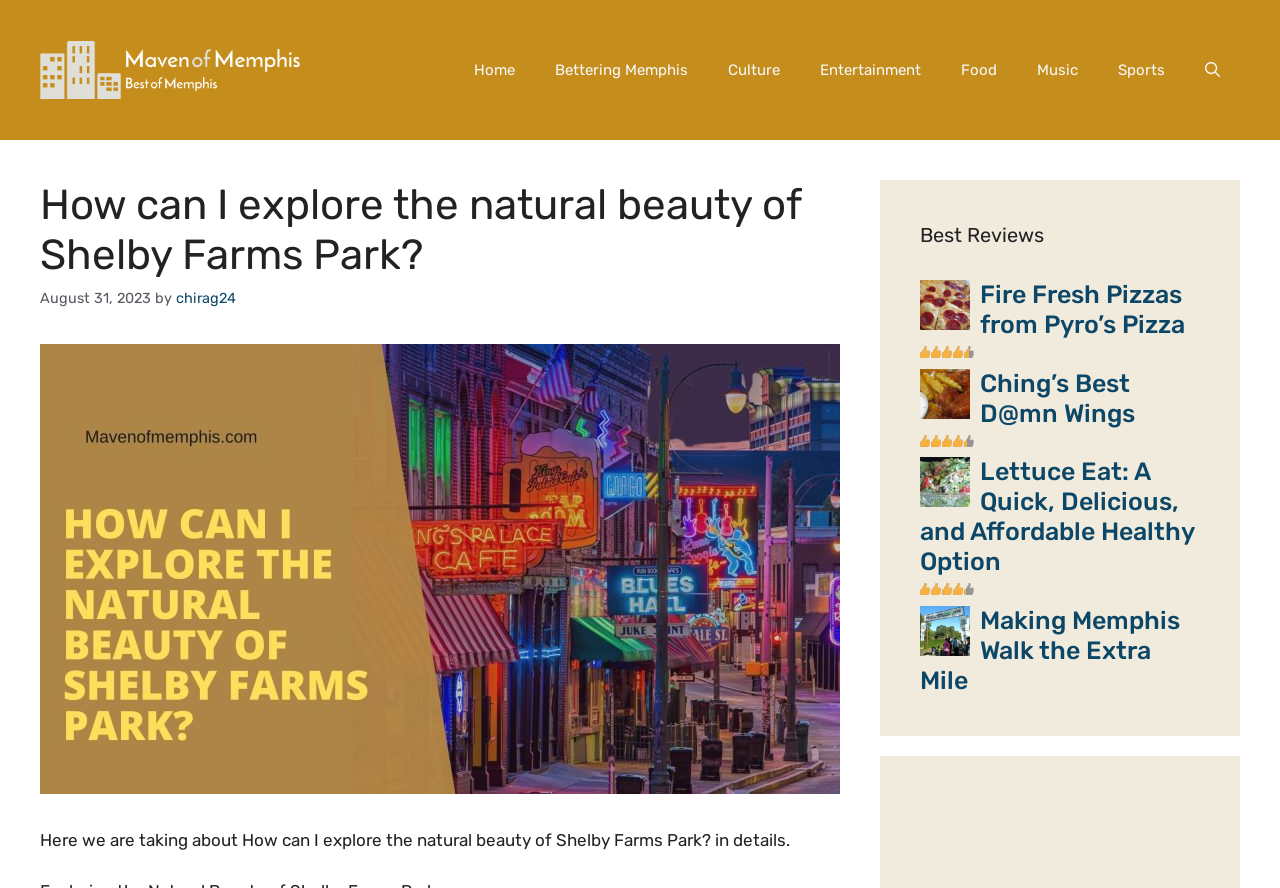What is the name of the pizza place mentioned?
Using the image, elaborate on the answer with as much detail as possible.

The webpage mentions Pyro's Pizza as one of the reviewed places, which is evident from the heading 'Fire Fresh Pizzas from Pyro’s Pizza' and the corresponding image.